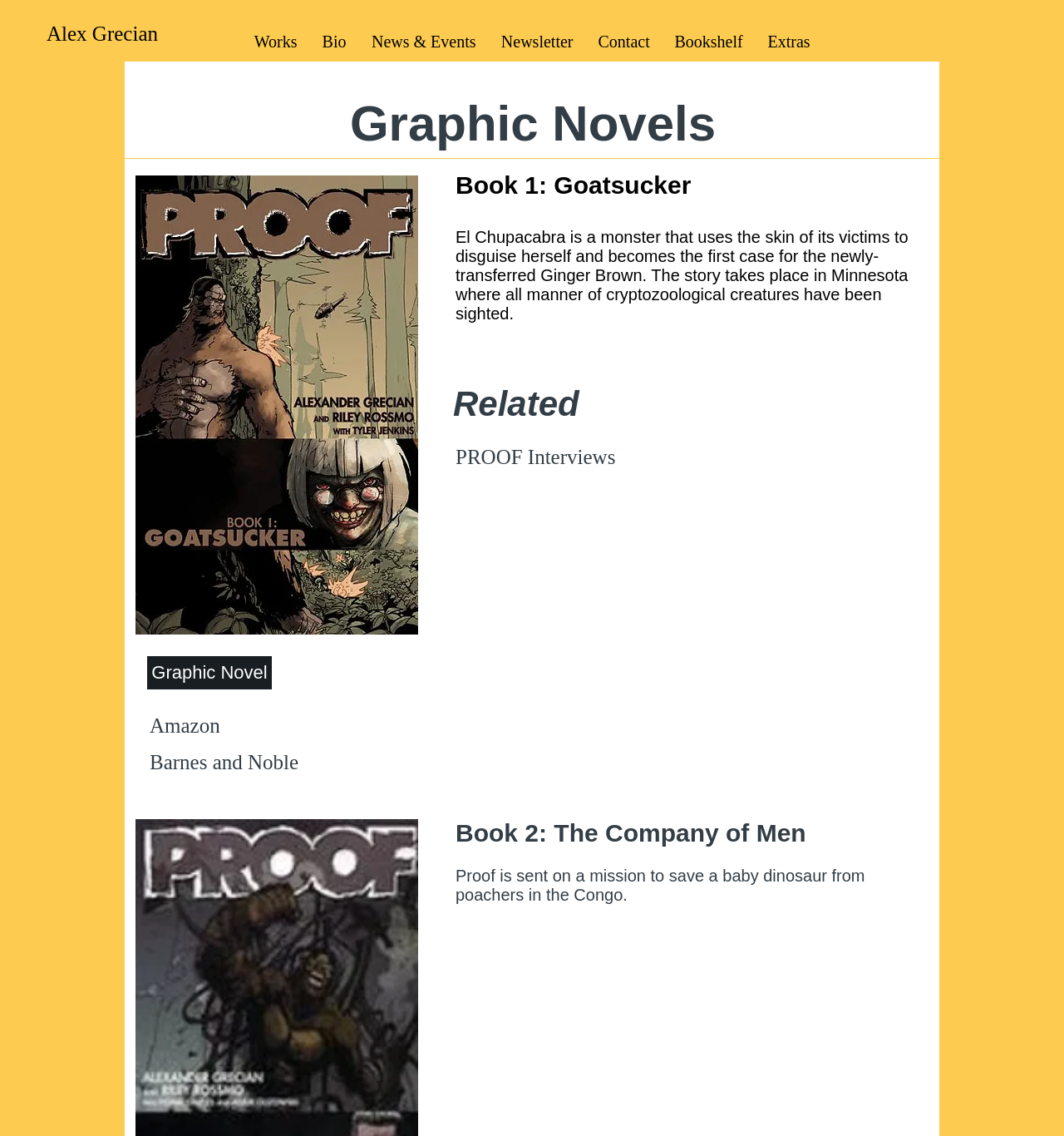Please provide a comprehensive answer to the question based on the screenshot: What is the name of the second book?

The name of the second book can be found in the heading 'Book 2: The Company of Men' on the webpage, which is accompanied by a description of the book.